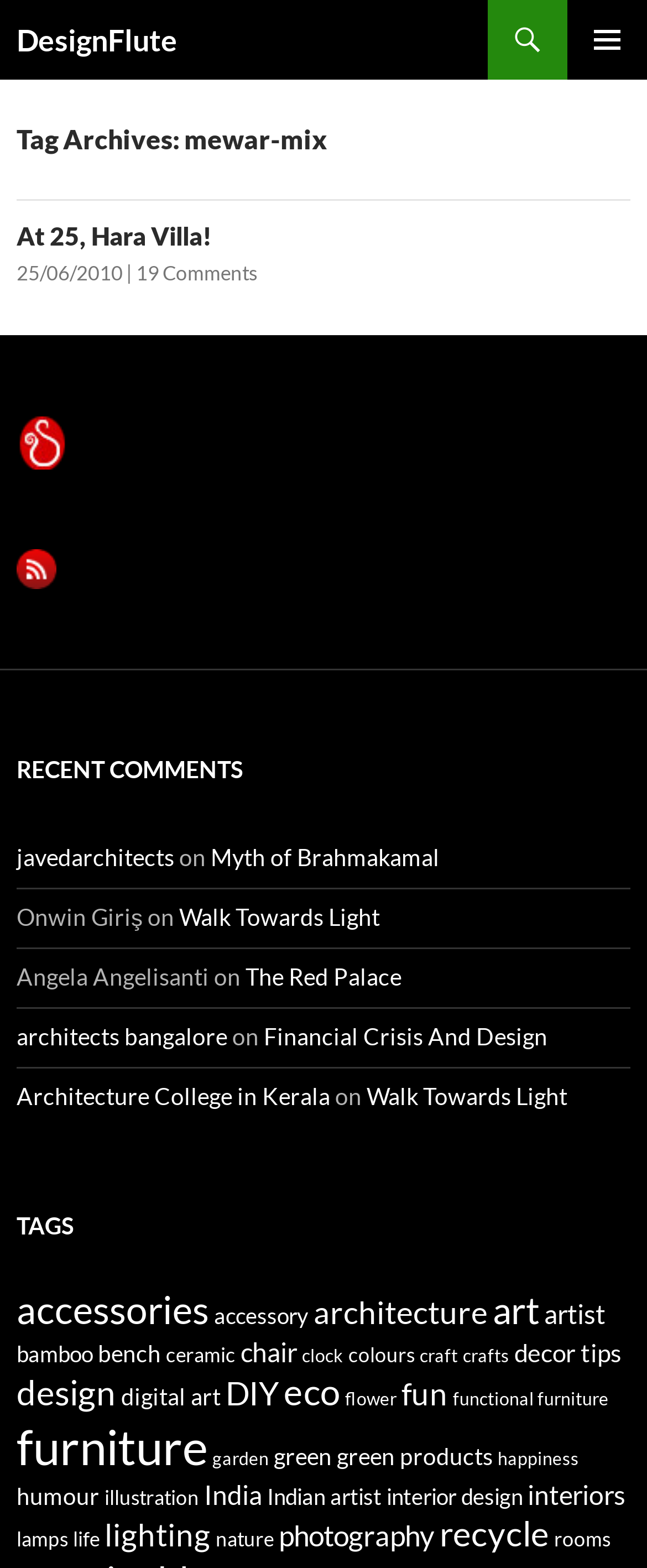Could you provide the bounding box coordinates for the portion of the screen to click to complete this instruction: "View the 'TAGS' section"?

[0.026, 0.769, 0.974, 0.795]